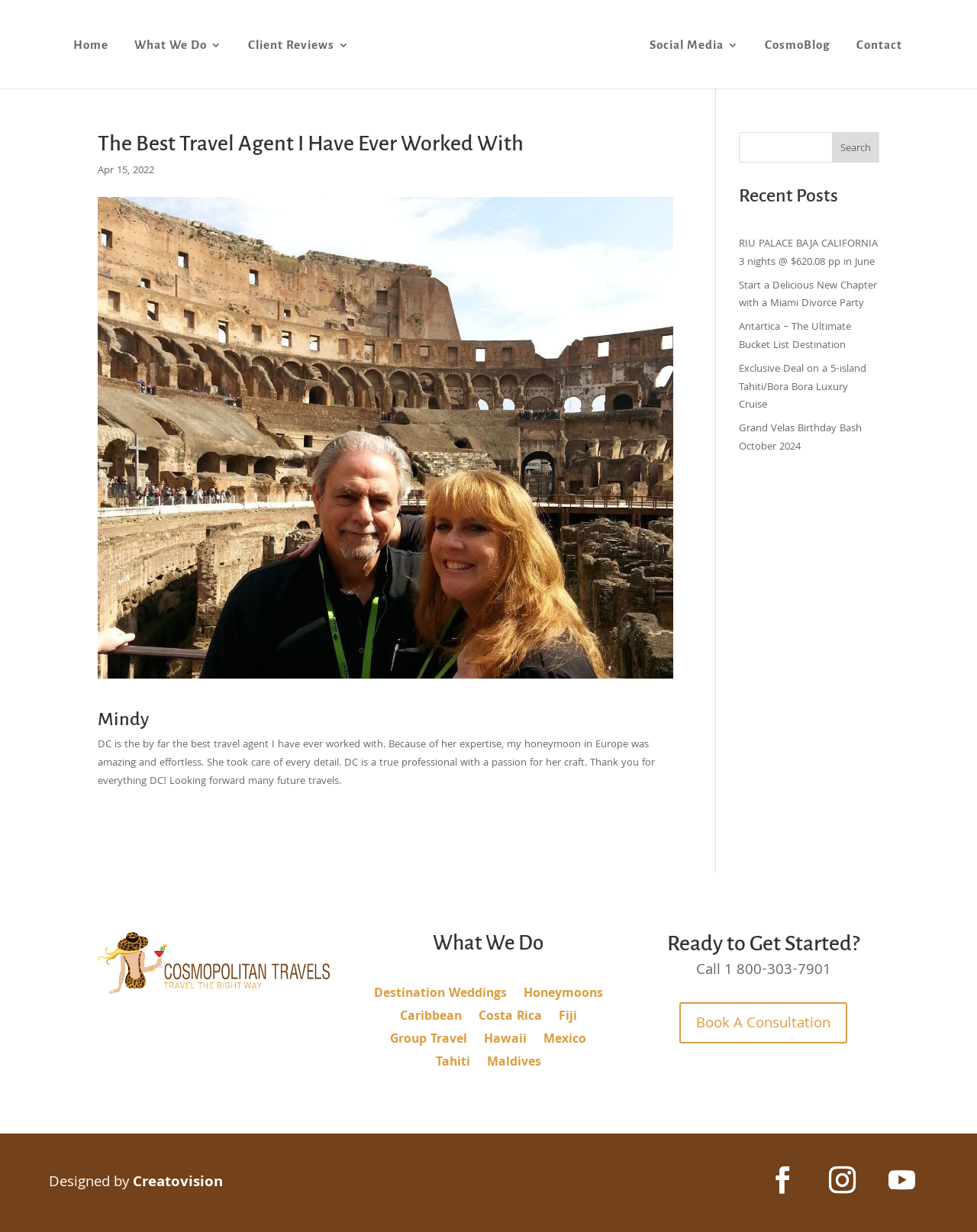Give a concise answer using only one word or phrase for this question:
What is the topic of the first client review?

Honeymoon in Europe